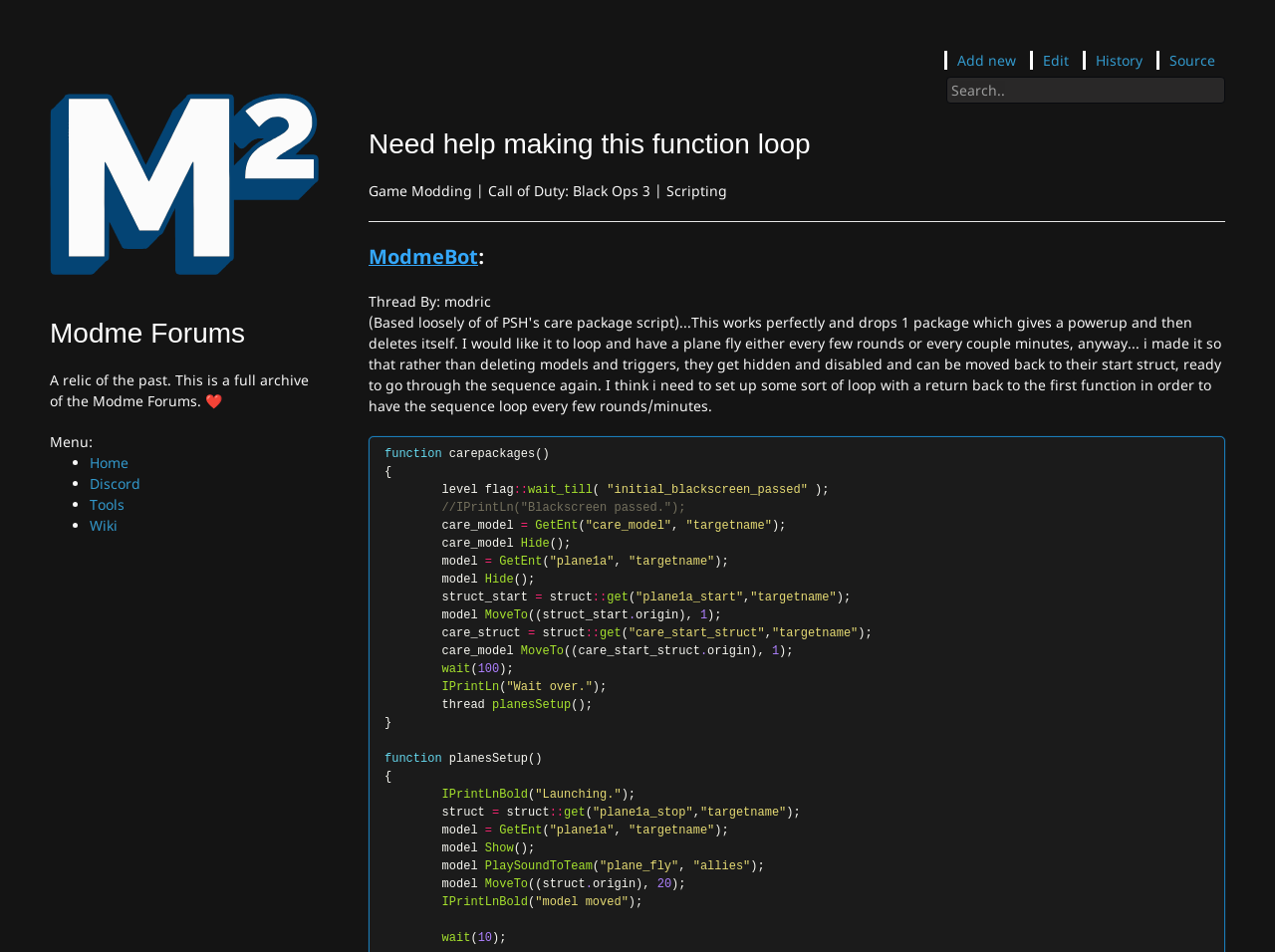Locate the bounding box coordinates of the area where you should click to accomplish the instruction: "Click on the 'Edit' button".

[0.818, 0.053, 0.838, 0.073]